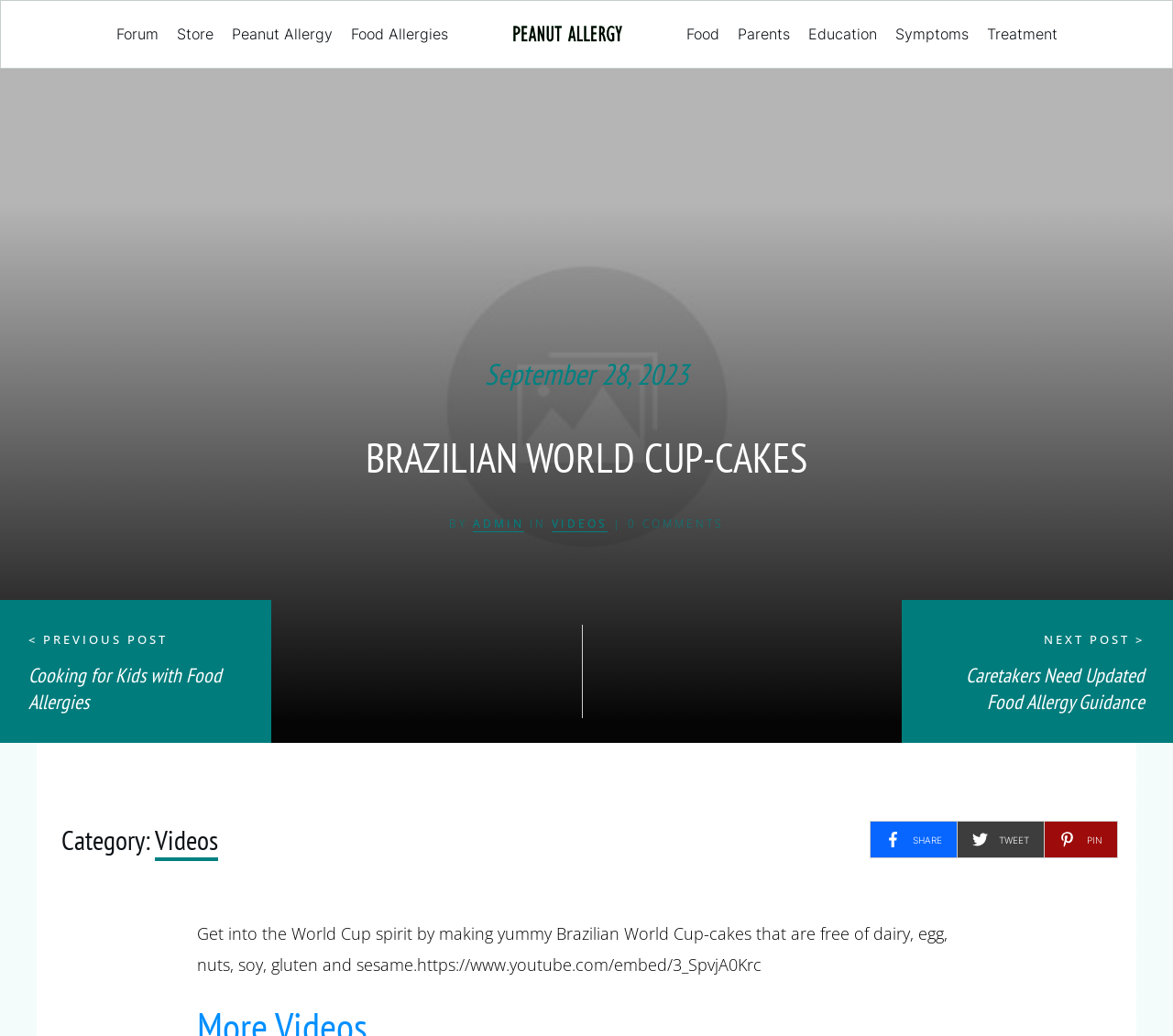Identify the bounding box for the given UI element using the description provided. Coordinates should be in the format (top-left x, top-left y, bottom-right x, bottom-right y) and must be between 0 and 1. Here is the description: Food Allergies

[0.299, 0.025, 0.382, 0.042]